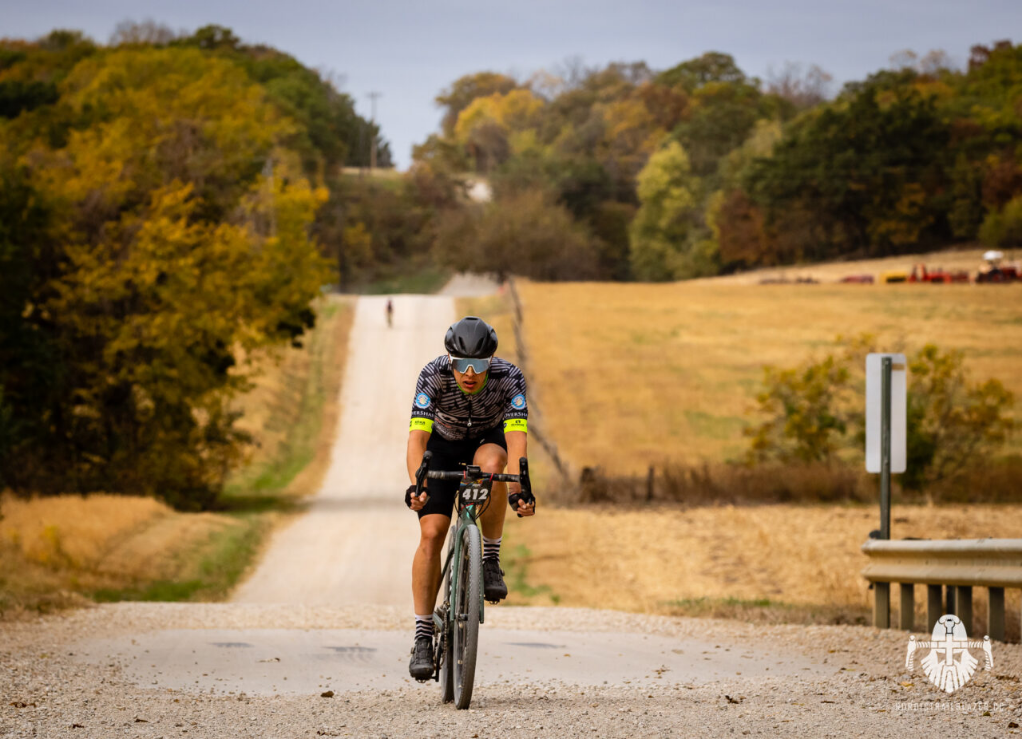Respond to the question below with a single word or phrase:
What season is depicted in the image?

Autumn